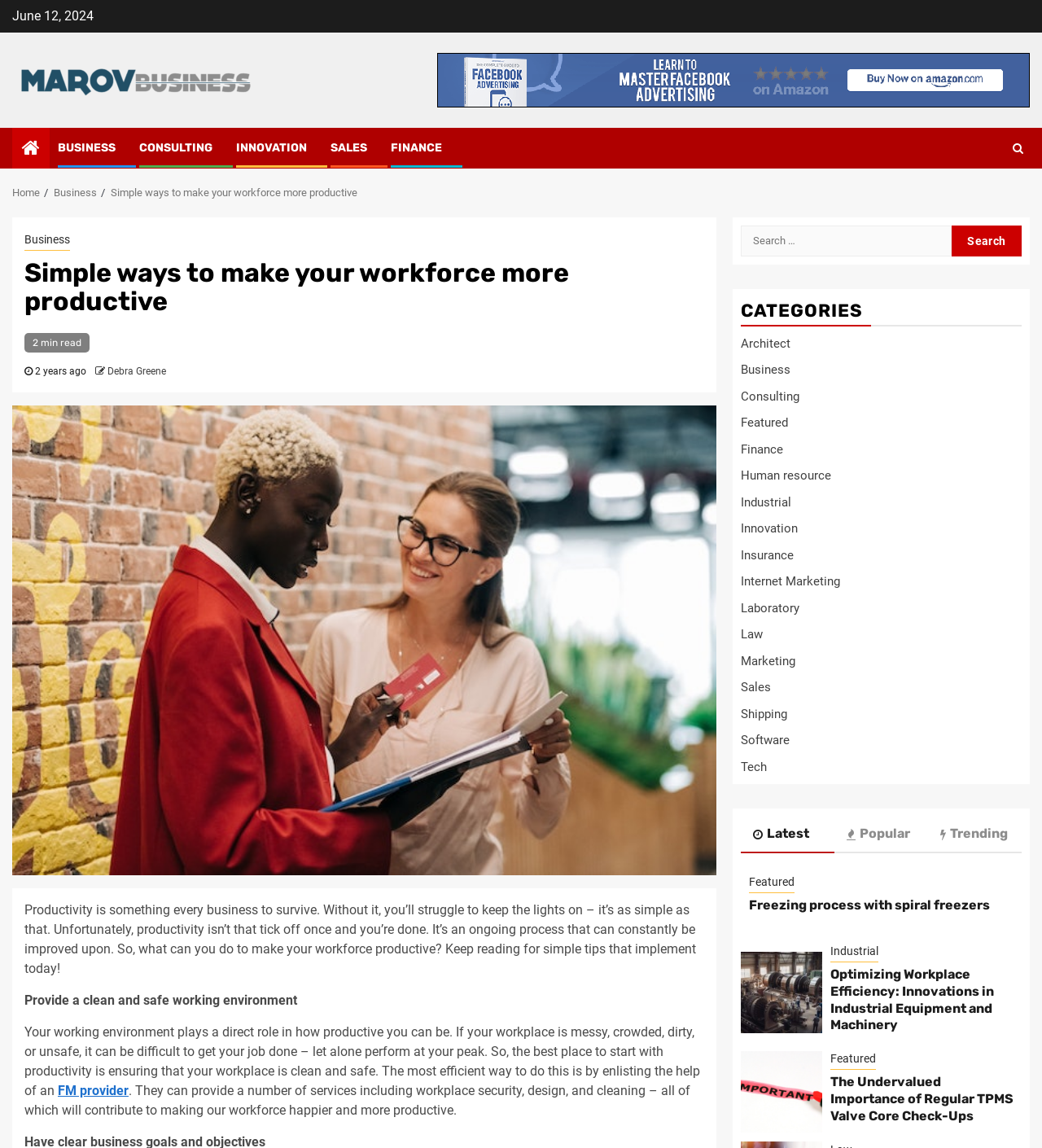What is the main topic of the article? From the image, respond with a single word or brief phrase.

Productivity